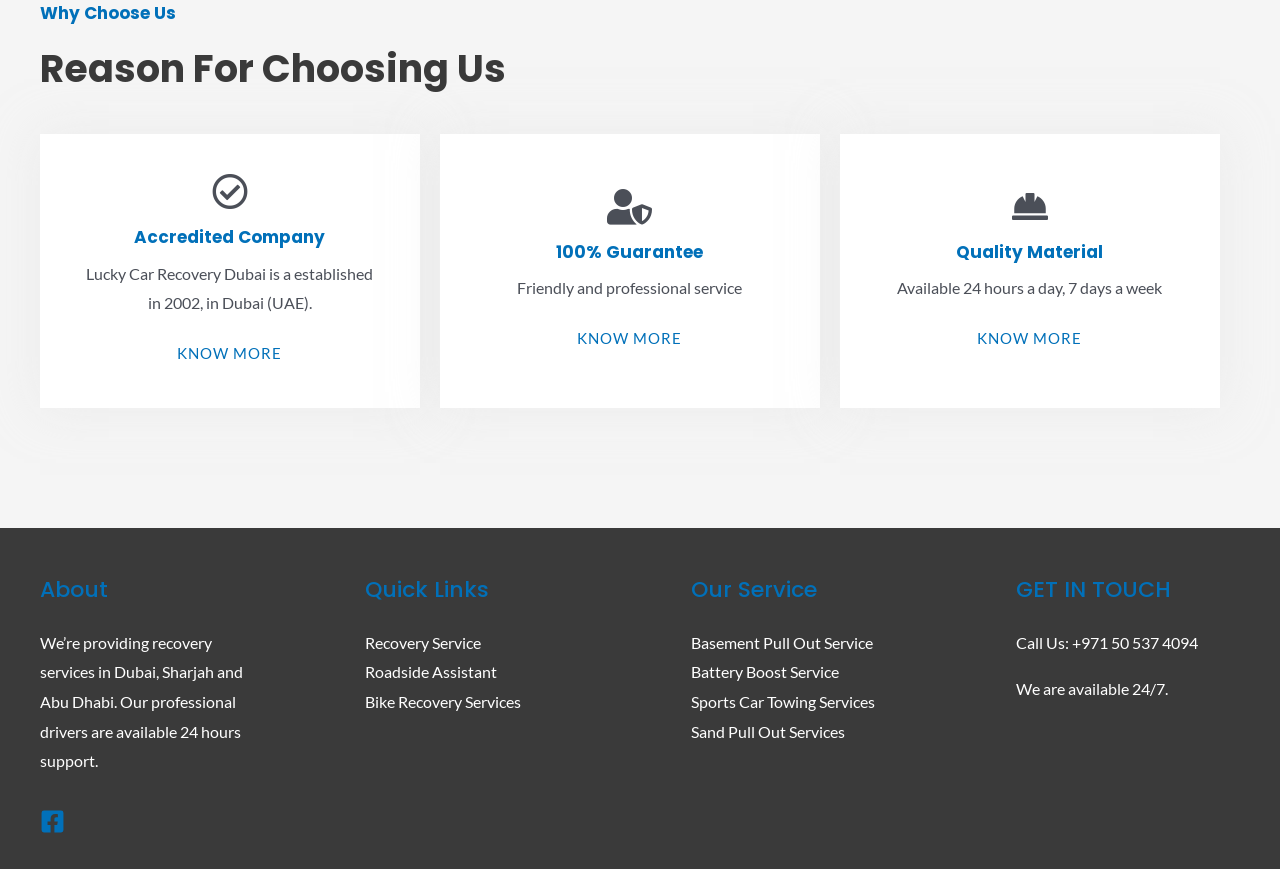Determine the bounding box coordinates of the element's region needed to click to follow the instruction: "Click on KNOW MORE to learn about Quality Material". Provide these coordinates as four float numbers between 0 and 1, formatted as [left, top, right, bottom].

[0.764, 0.381, 0.846, 0.398]